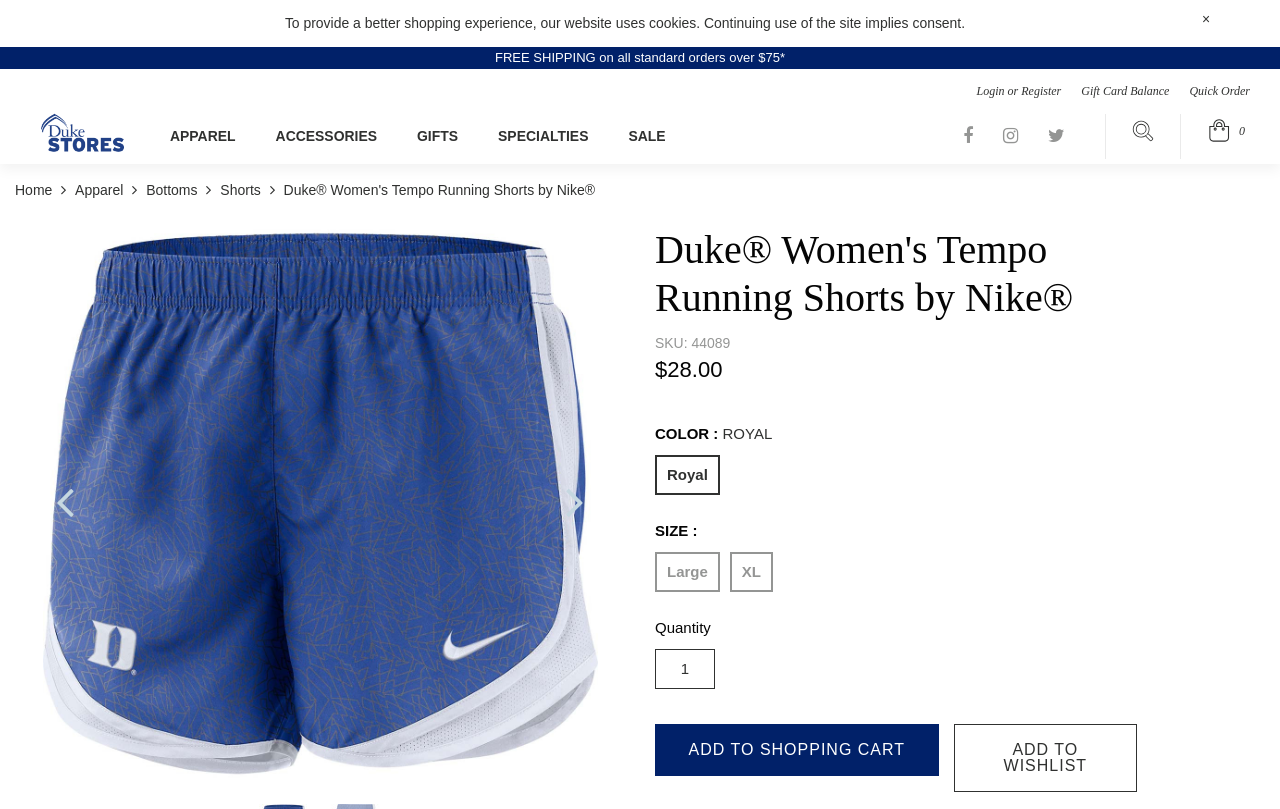Please identify the bounding box coordinates of the region to click in order to complete the given instruction: "Search for something". The coordinates should be four float numbers between 0 and 1, i.e., [left, top, right, bottom].

[0.884, 0.147, 0.902, 0.19]